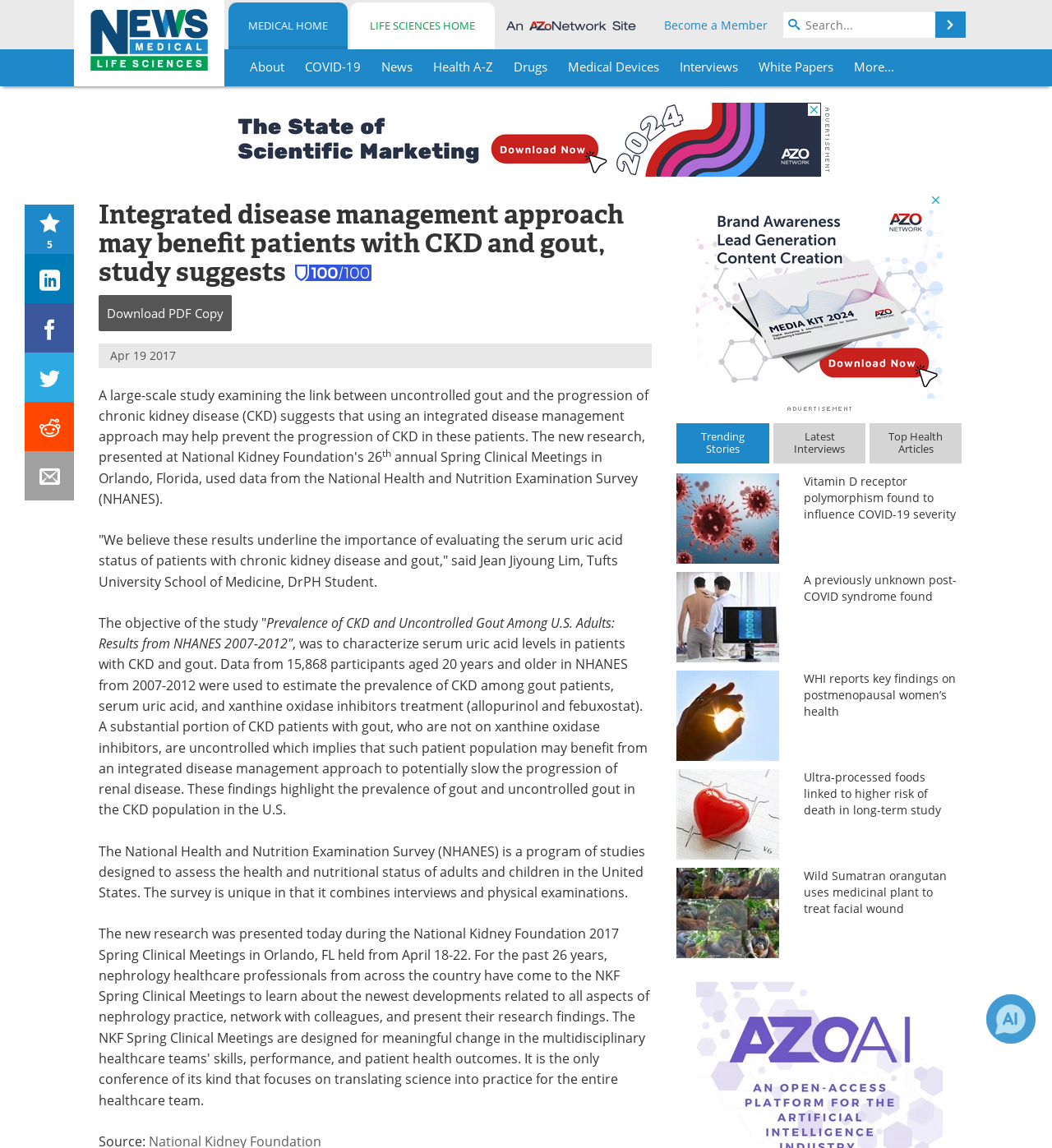Please identify the webpage's heading and generate its text content.

Integrated disease management approach may benefit patients with CKD and gout, study suggests